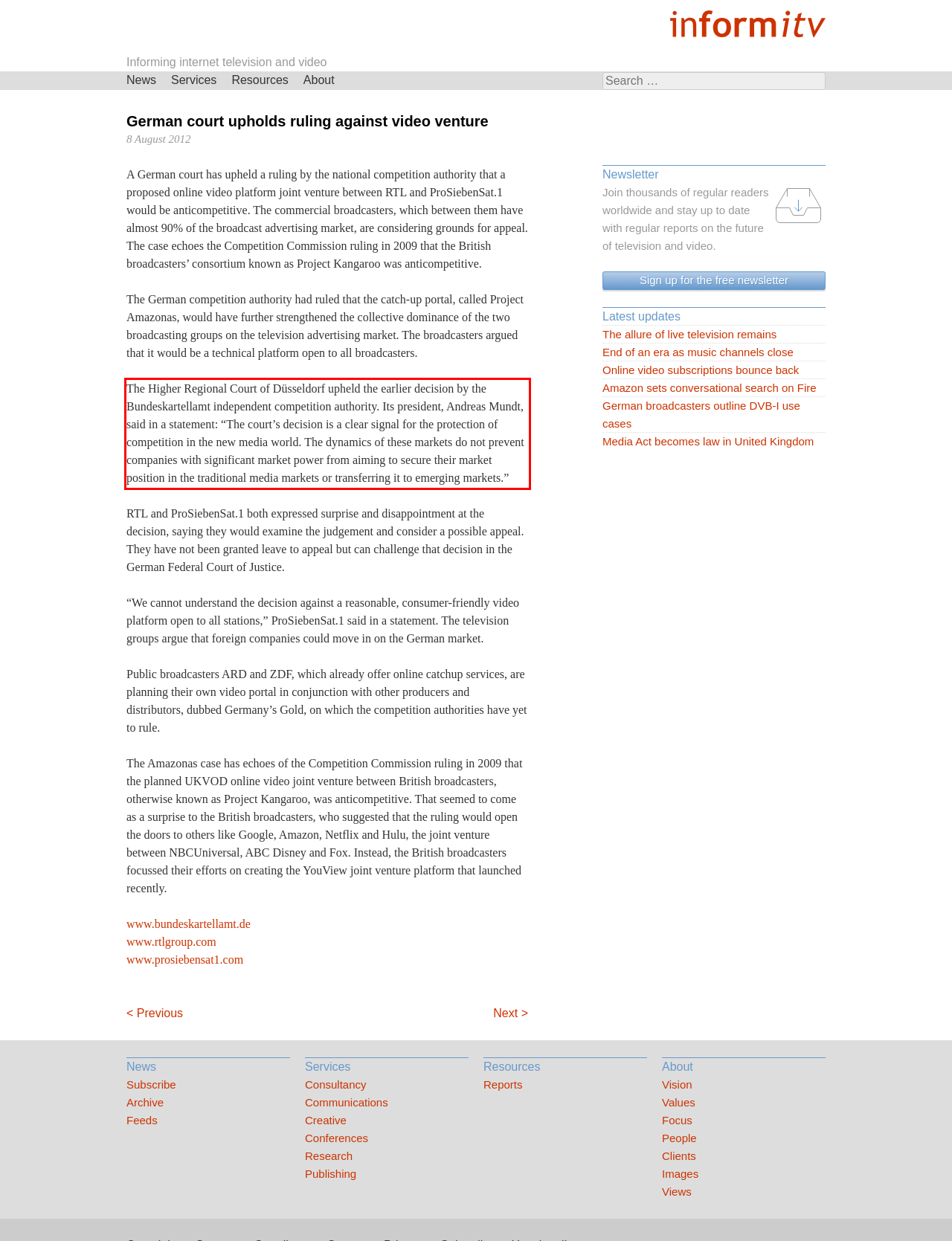Given a screenshot of a webpage with a red bounding box, please identify and retrieve the text inside the red rectangle.

The Higher Regional Court of Düsseldorf upheld the earlier decision by the Bundeskartellamt independent competition authority. Its president, Andreas Mundt, said in a statement: “The court’s decision is a clear signal for the protection of competition in the new media world. The dynamics of these markets do not prevent companies with significant market power from aiming to secure their market position in the traditional media markets or transferring it to emerging markets.”